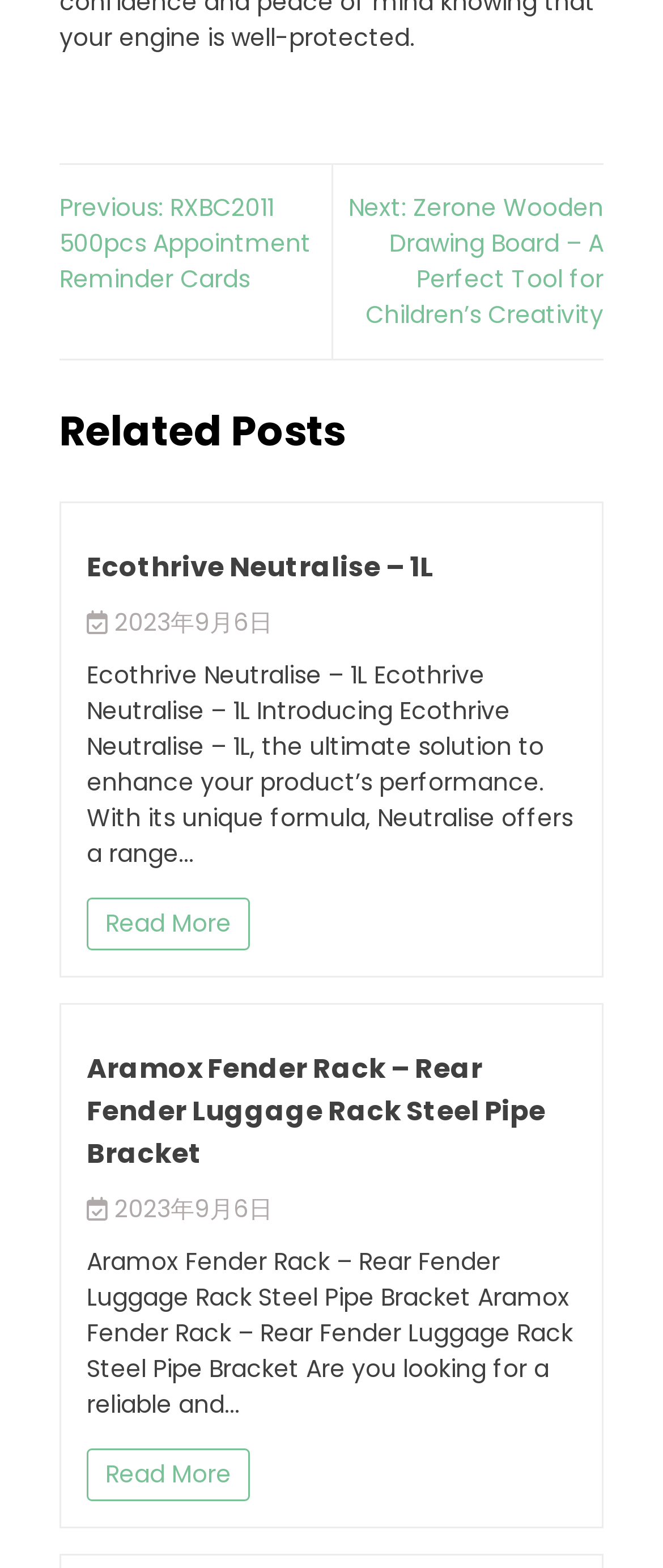Locate the bounding box coordinates of the clickable area to execute the instruction: "Read more about Ecothrive Neutralise – 1L". Provide the coordinates as four float numbers between 0 and 1, represented as [left, top, right, bottom].

[0.131, 0.572, 0.377, 0.606]